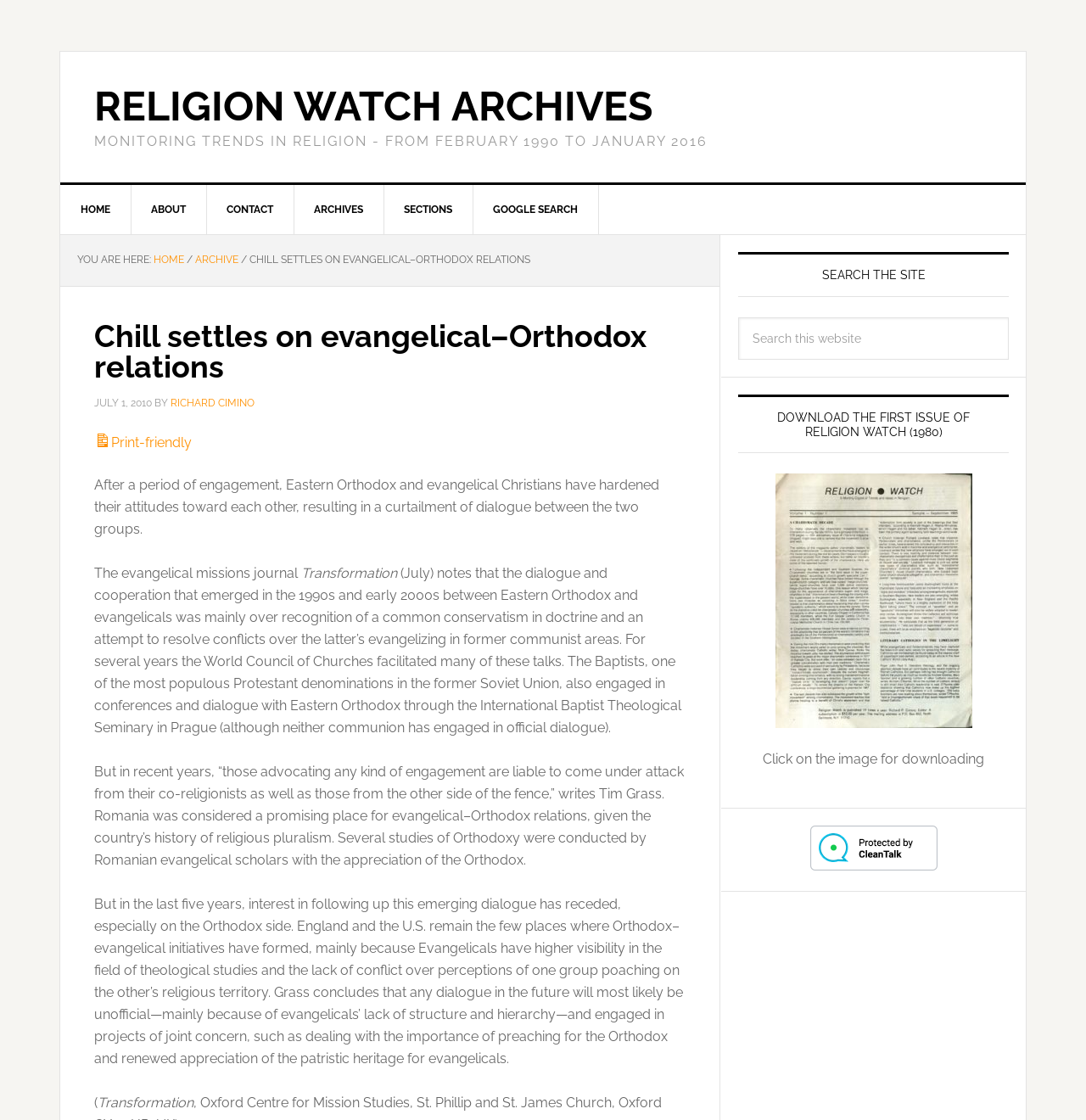Locate the bounding box coordinates of the UI element described by: "name="s" placeholder="Search this website"". Provide the coordinates as four float numbers between 0 and 1, formatted as [left, top, right, bottom].

[0.68, 0.283, 0.929, 0.321]